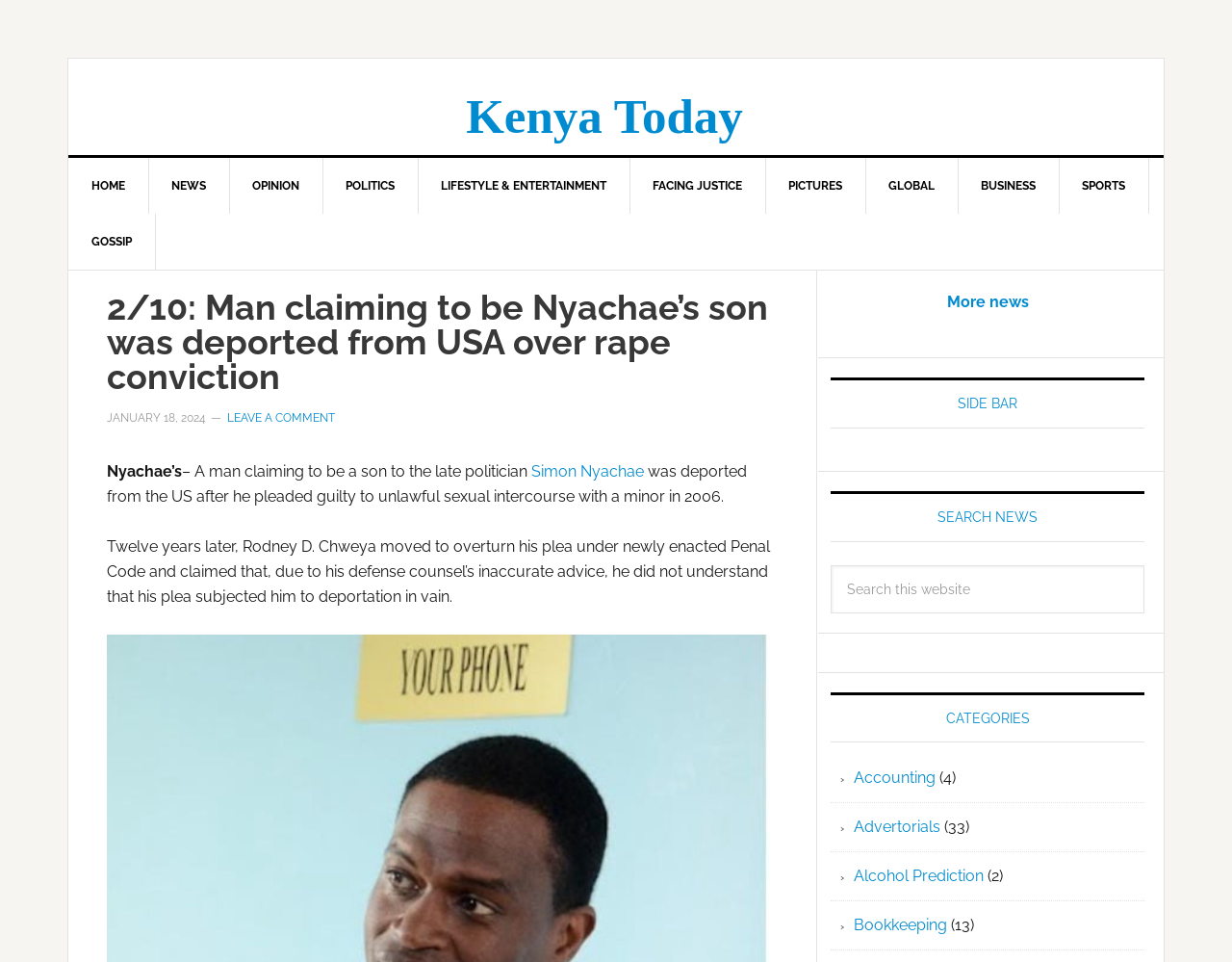Please locate the bounding box coordinates for the element that should be clicked to achieve the following instruction: "View more news". Ensure the coordinates are given as four float numbers between 0 and 1, i.e., [left, top, right, bottom].

[0.768, 0.304, 0.835, 0.323]